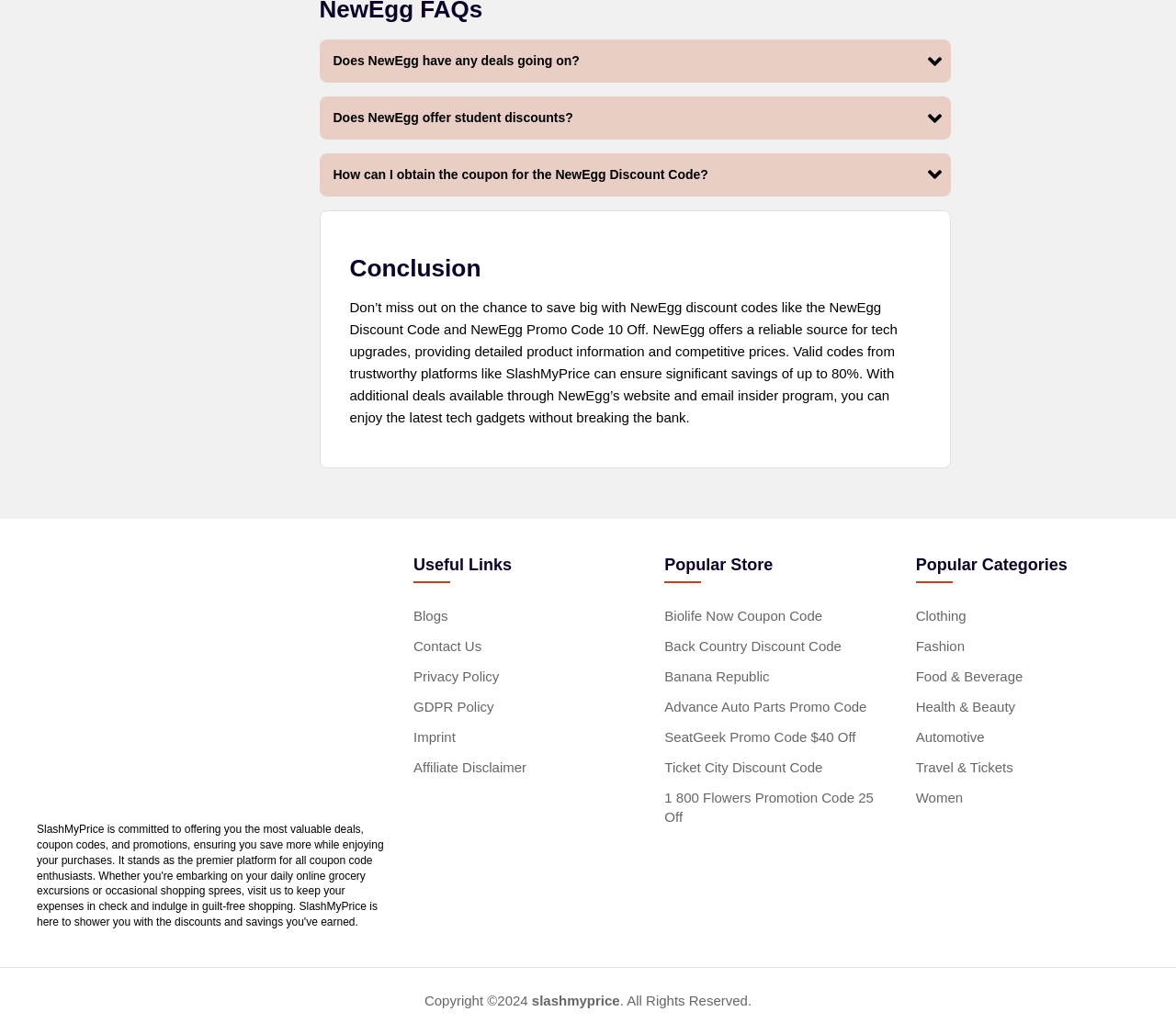Locate the bounding box coordinates of the element that should be clicked to execute the following instruction: "Click on the Editor link".

None